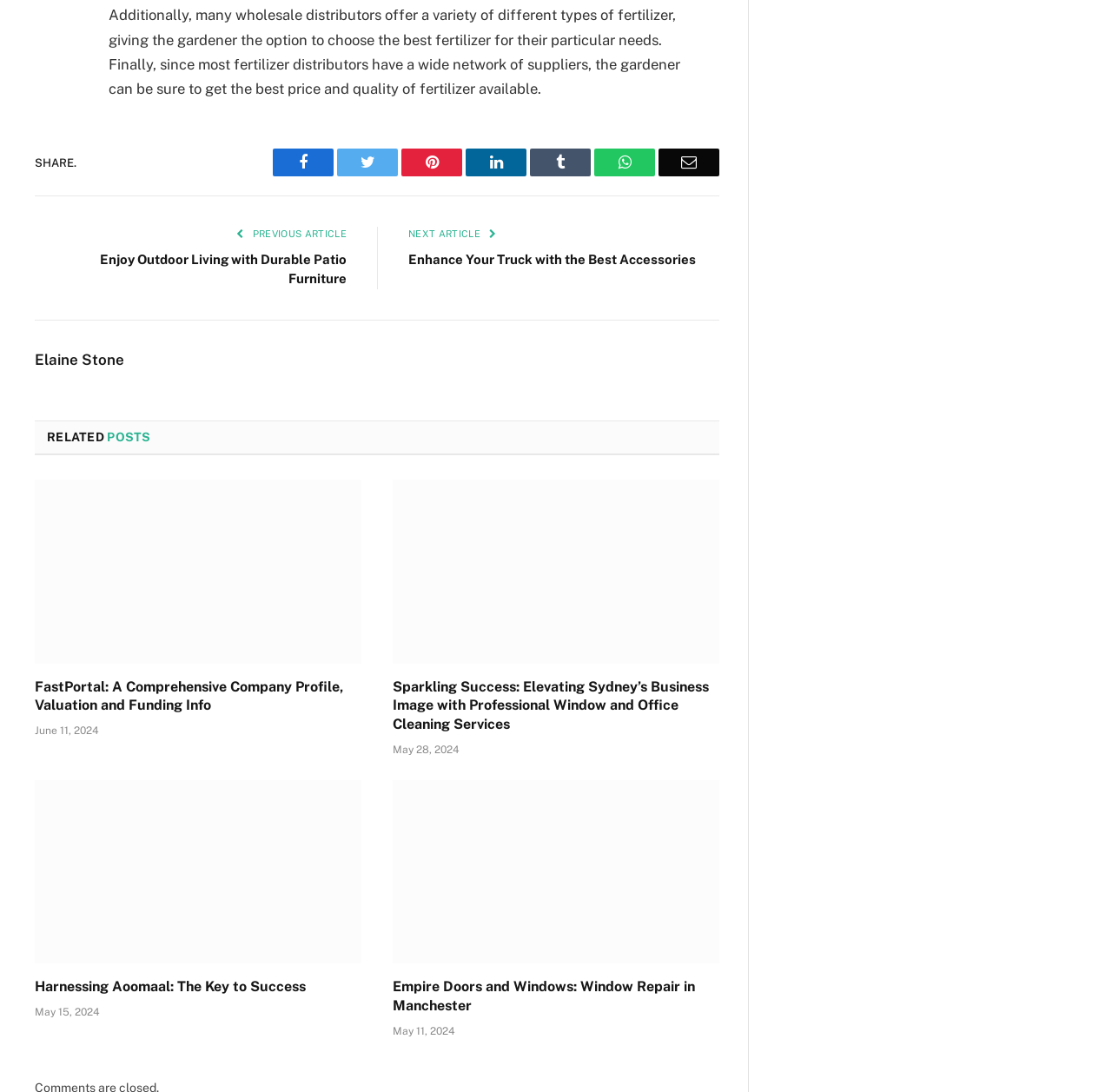Highlight the bounding box coordinates of the element you need to click to perform the following instruction: "Share on Facebook."

[0.245, 0.136, 0.3, 0.162]